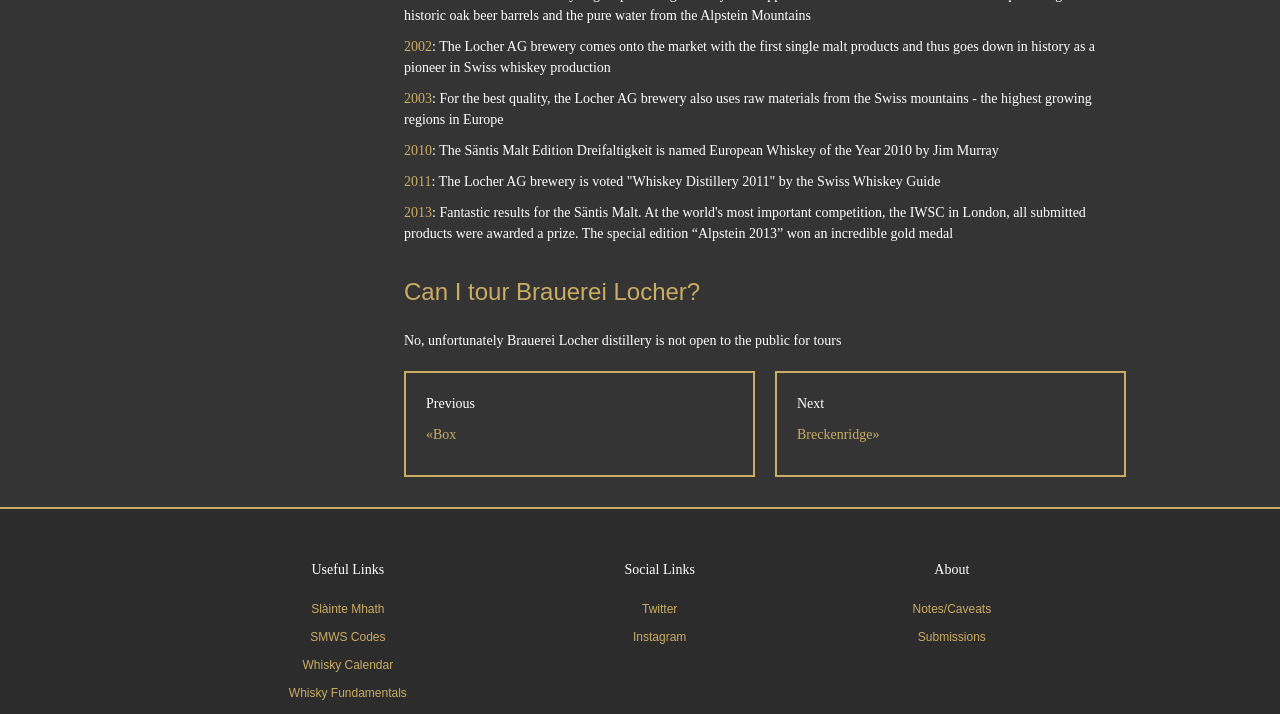What are the two links below the 'Previous' button?
Please use the image to provide a one-word or short phrase answer.

«Box and Breckenridge»